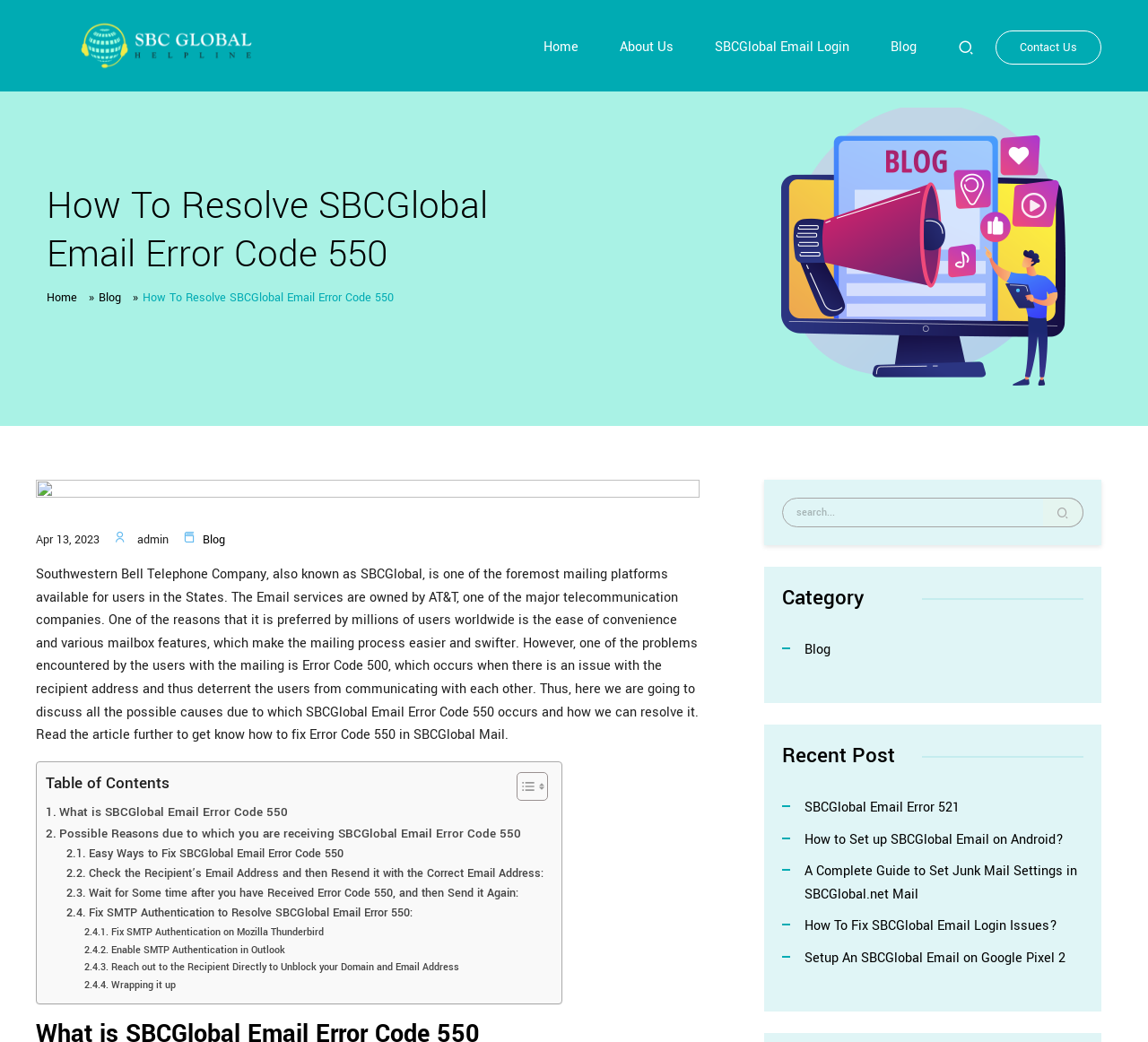Please identify the bounding box coordinates of the region to click in order to complete the task: "Check the 'Table of Contents'". The coordinates must be four float numbers between 0 and 1, specified as [left, top, right, bottom].

[0.04, 0.74, 0.473, 0.769]